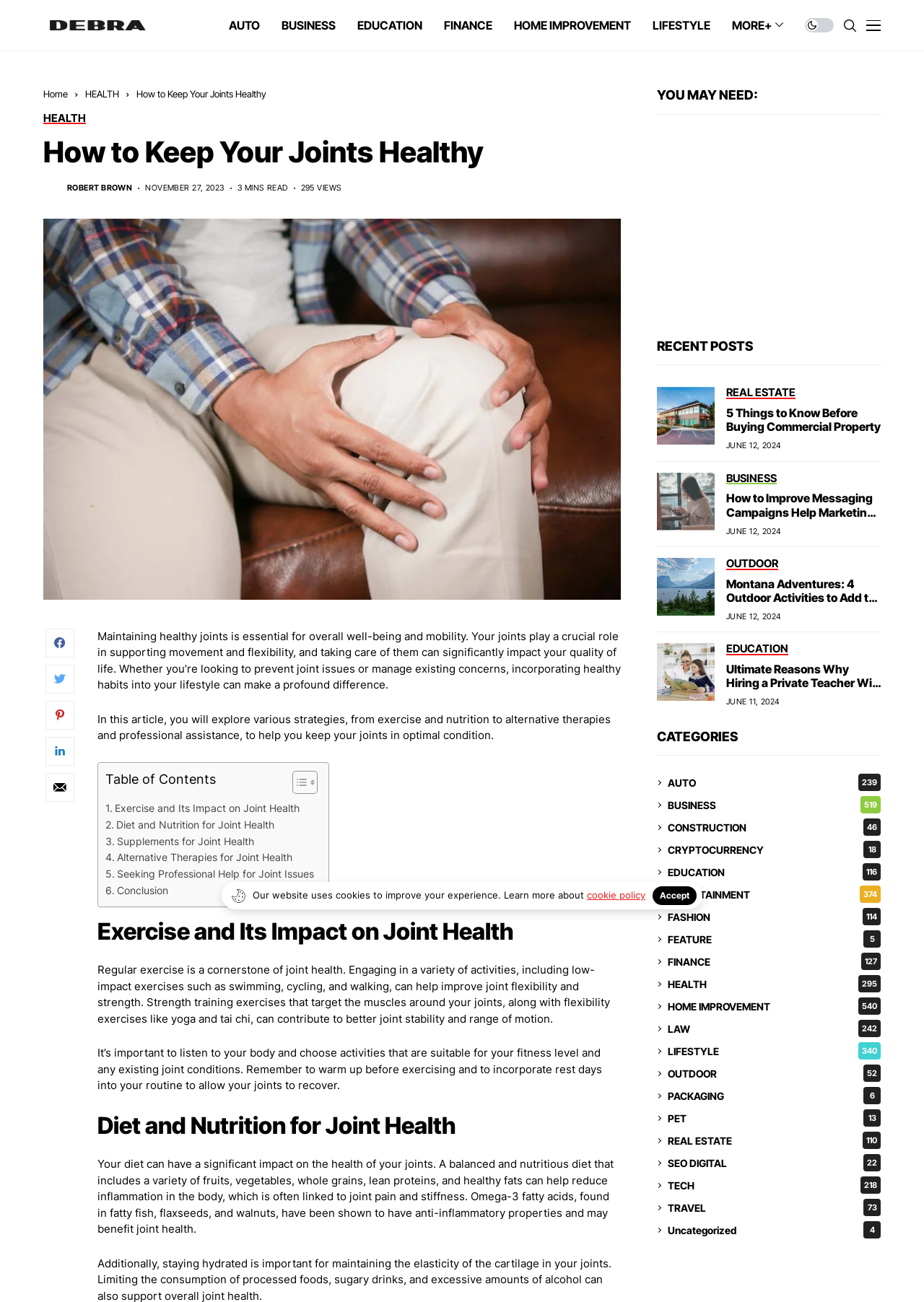Generate an in-depth caption that captures all aspects of the webpage.

This webpage is about maintaining healthy joints and provides various strategies for doing so. At the top, there are several links to different categories, including "AUTO", "BUSINESS", "EDUCATION", and more. Below these links, there is a heading that reads "How to Keep Your Joints Healthy" followed by a brief introduction to the importance of joint health.

To the right of the introduction, there is an image related to joint health. Below the introduction, there are links to other articles, including "ROBERT BROWN" and "NOVEMBER 27, 2023", which suggests that the article is written by Robert Brown and was published on November 27, 2023.

The main content of the webpage is divided into sections, each with a heading and a brief description. The sections include "Exercise and Its Impact on Joint Health", "Diet and Nutrition for Joint Health", "Supplements for Joint Health", "Alternative Therapies for Joint Health", and "Seeking Professional Help for Joint Issues". Each section provides information on how to maintain healthy joints through different means.

On the right side of the webpage, there are several links to recent posts, including "5 Things to Know Before Buying Commercial Property", "How to Improve Messaging Campaigns Help Marketing Efforts", and "Montana Adventures: 4 Outdoor Activities to Add to Your List". These links are accompanied by images and brief descriptions of each article.

At the bottom of the webpage, there are links to different categories, including "AUTO", "BUSINESS", "EDUCATION", and more, which allows users to explore other topics on the website.